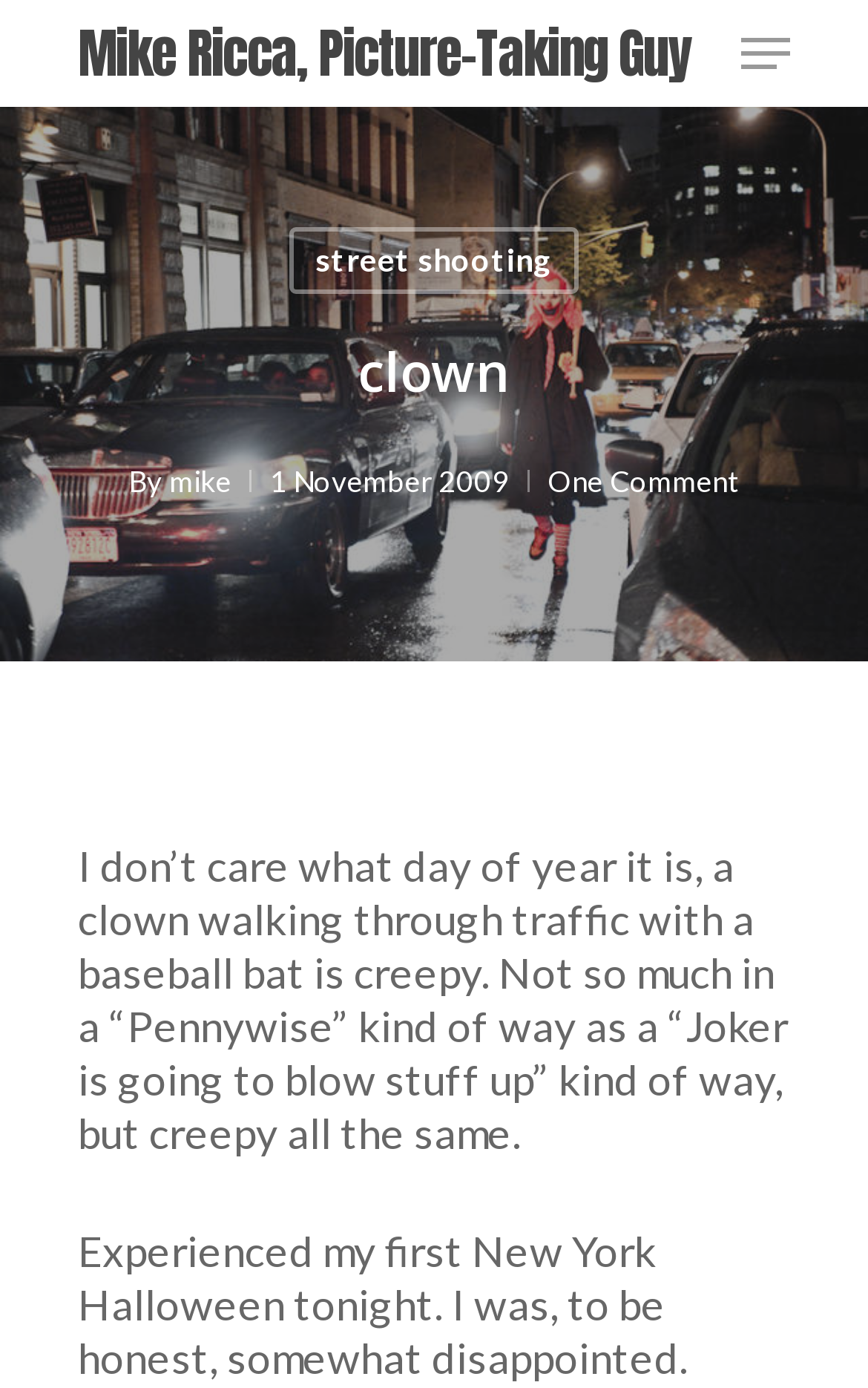What type of photography is mentioned in the navigation menu?
Craft a detailed and extensive response to the question.

The type of photography can be found in the link 'street shooting' which is located in the navigation menu.